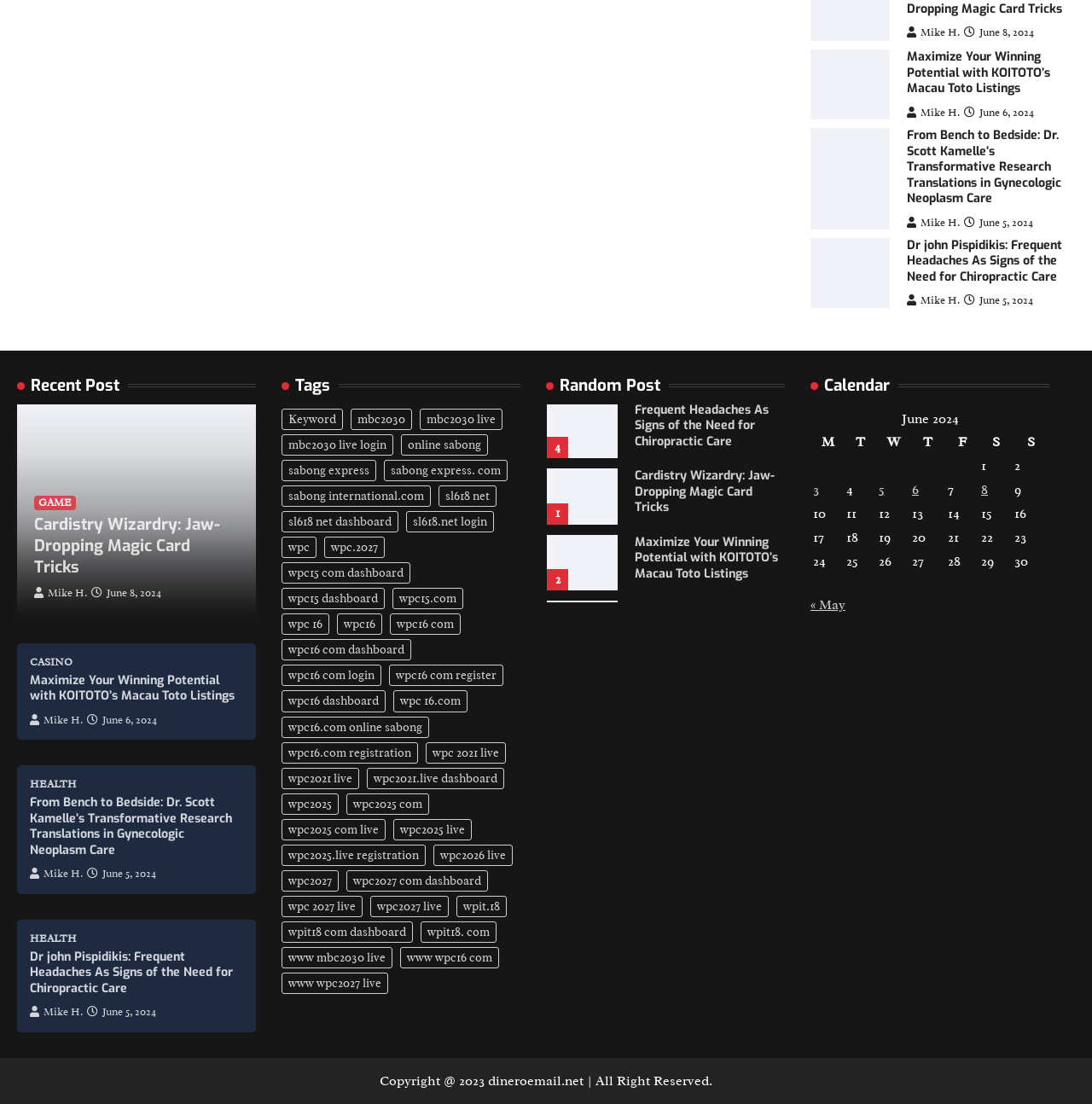Determine the bounding box coordinates for the clickable element to execute this instruction: "Browse the 'Tags' section". Provide the coordinates as four float numbers between 0 and 1, i.e., [left, top, right, bottom].

[0.258, 0.341, 0.477, 0.358]